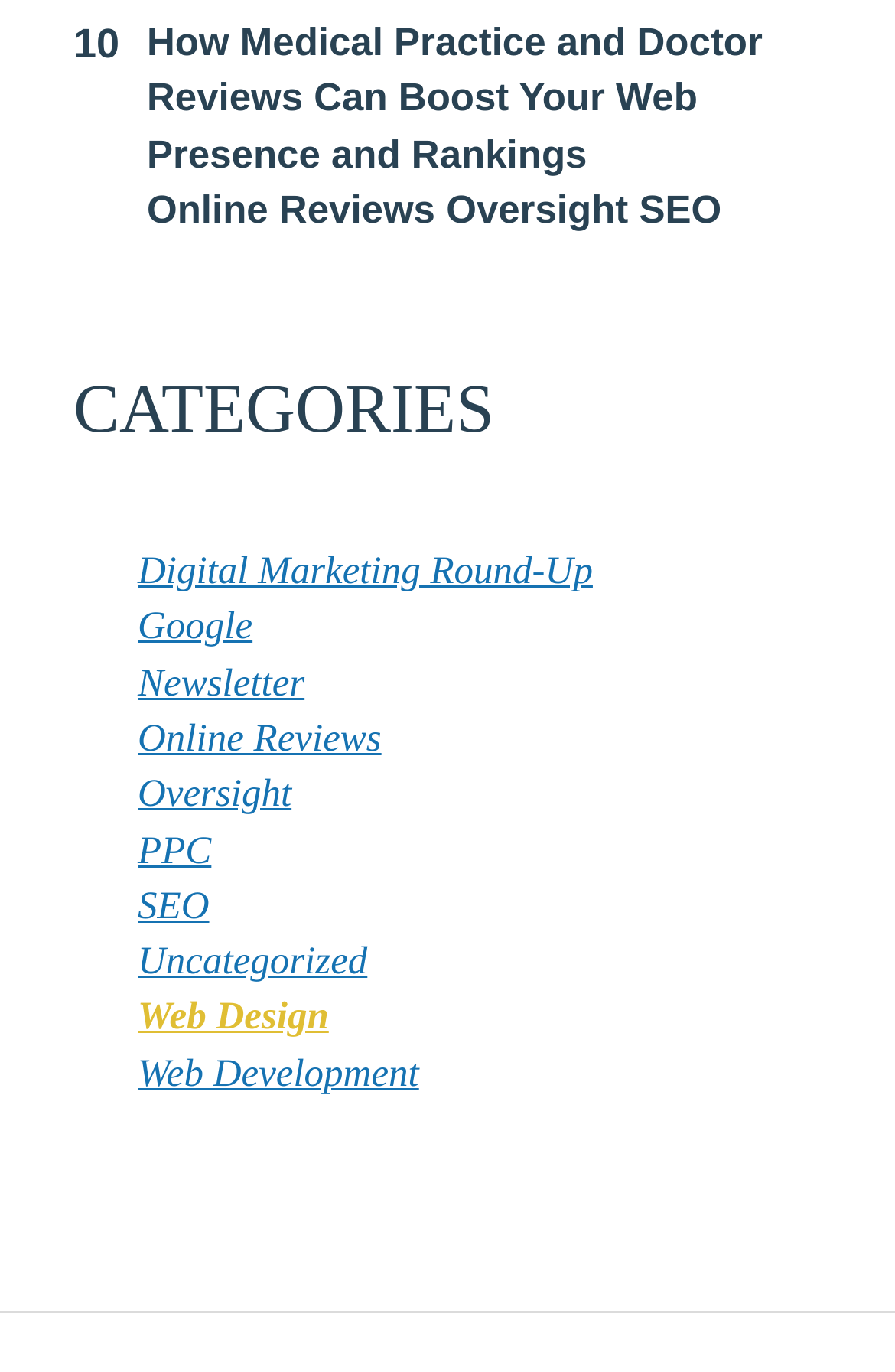Pinpoint the bounding box coordinates for the area that should be clicked to perform the following instruction: "View digital marketing round-up".

[0.154, 0.4, 0.662, 0.432]